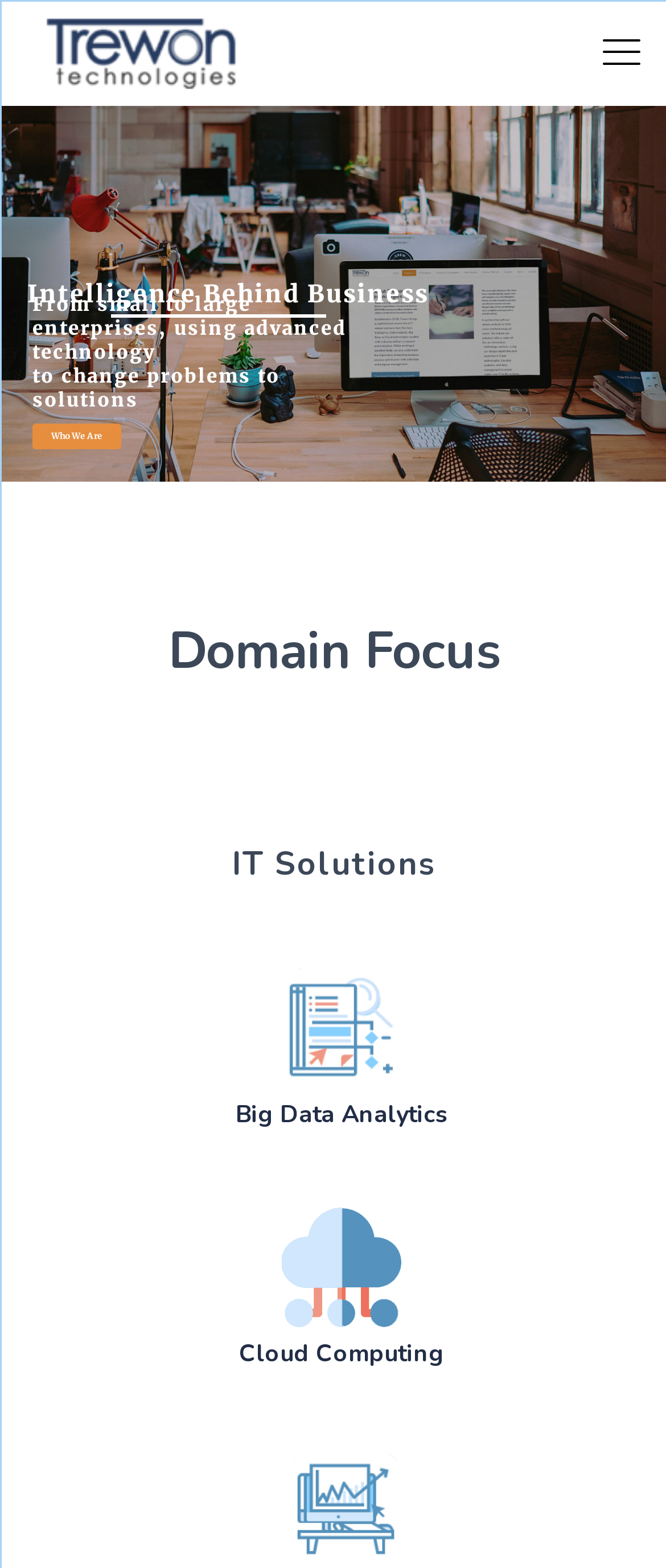What is the company name?
From the image, respond using a single word or phrase.

Trewon Technologies